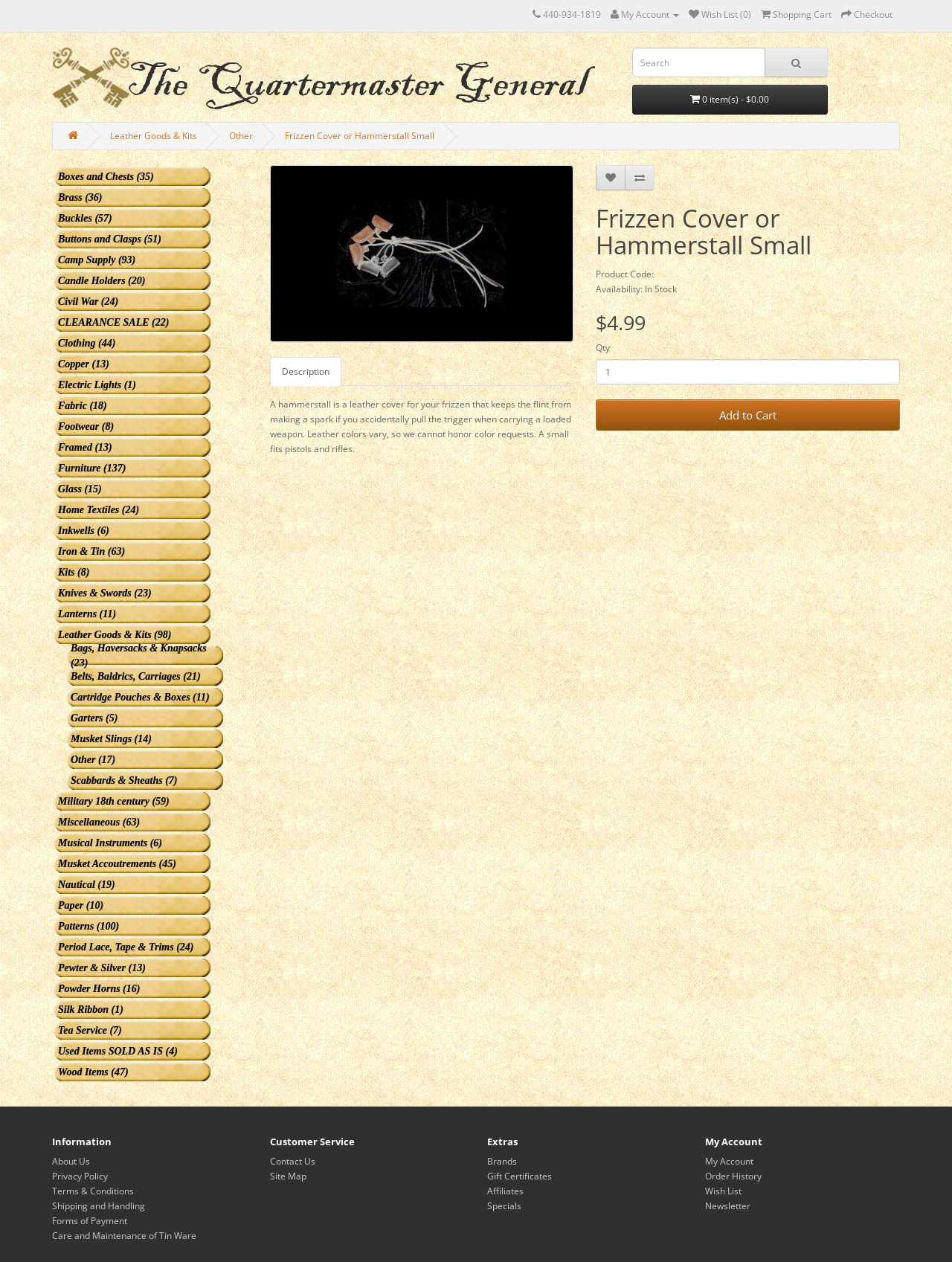Identify the bounding box coordinates of the section to be clicked to complete the task described by the following instruction: "Search for products". The coordinates should be four float numbers between 0 and 1, formatted as [left, top, right, bottom].

[0.664, 0.038, 0.804, 0.061]